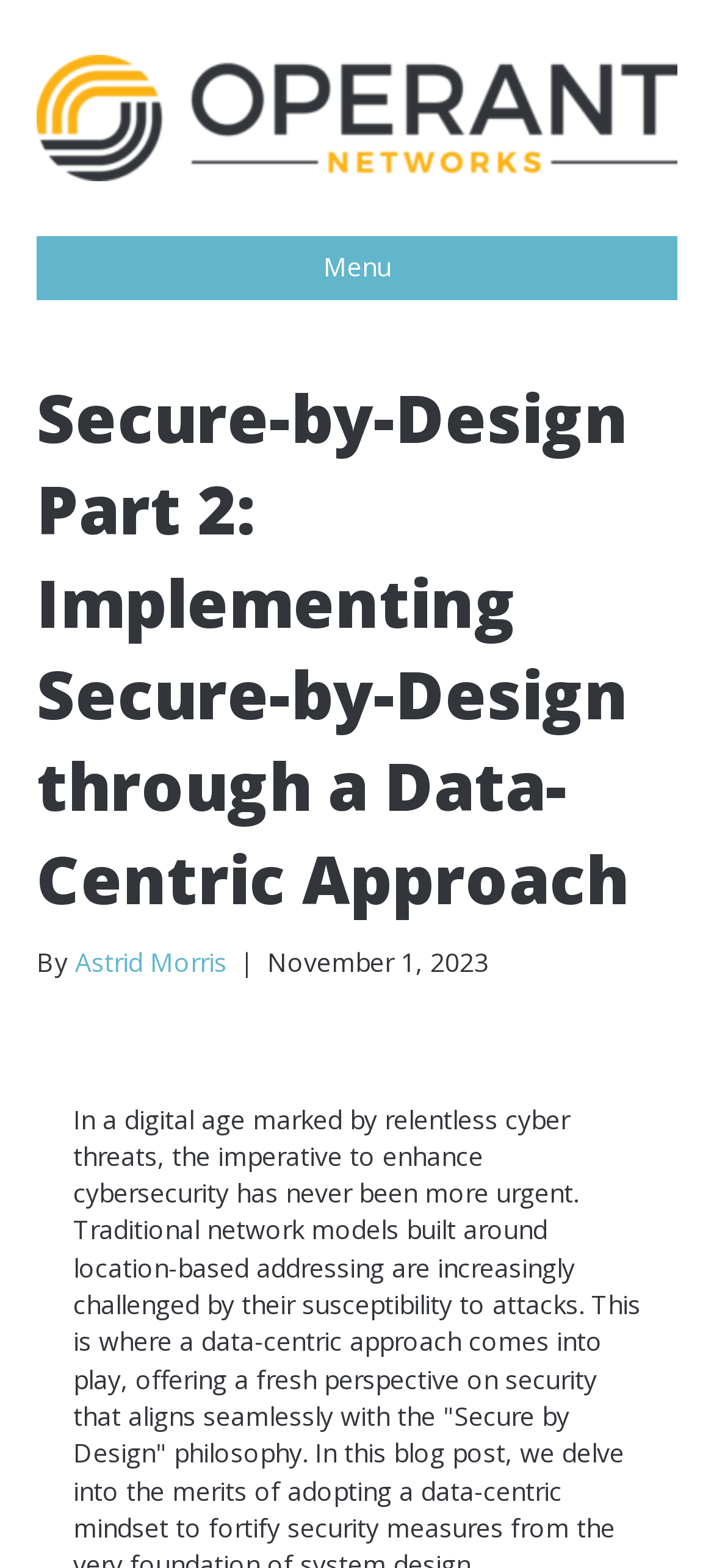What is the name of the company associated with the article?
Refer to the image and provide a concise answer in one word or phrase.

Operant Networks